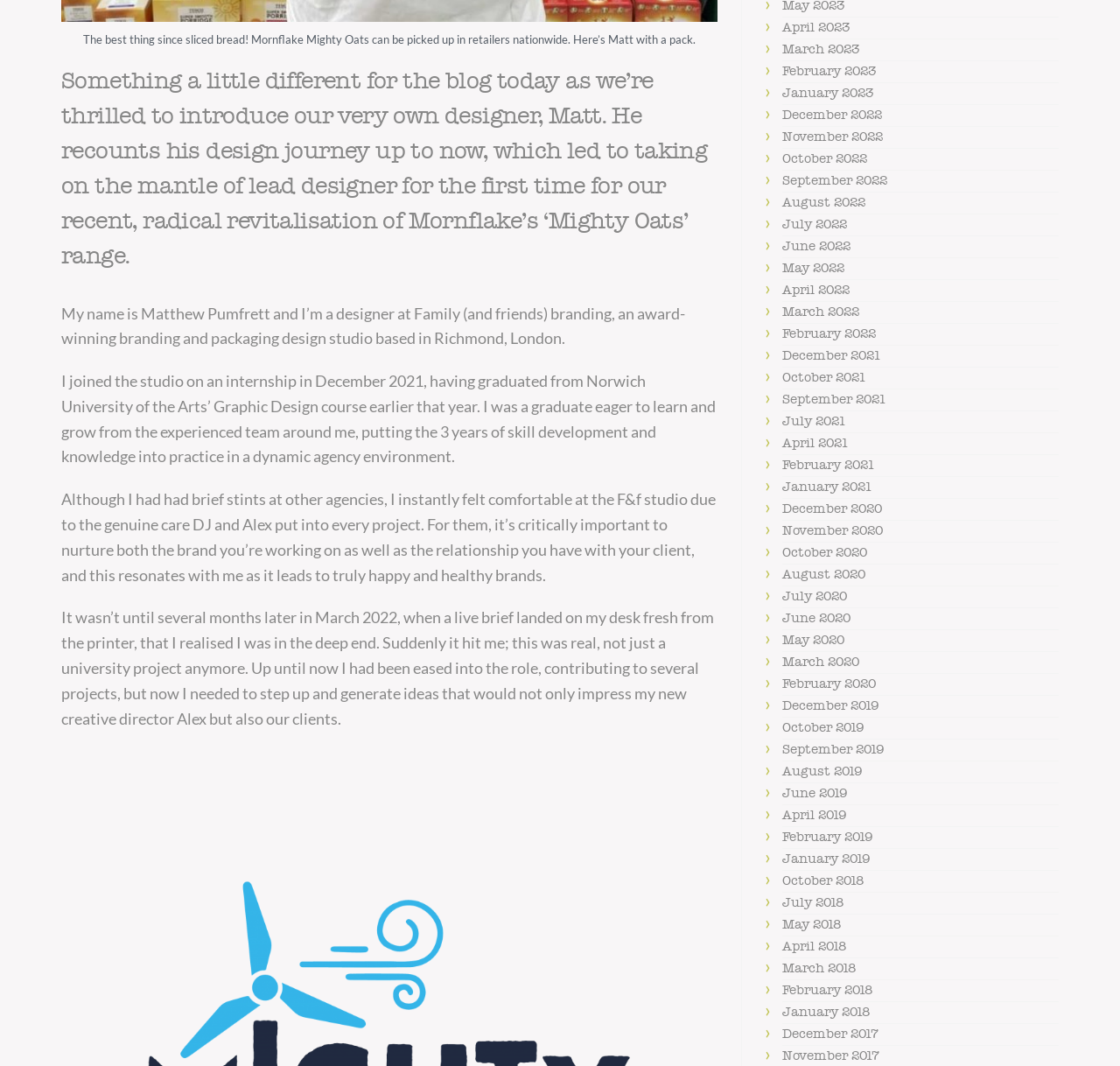What is the name of the branding and packaging design studio?
Refer to the image and give a detailed answer to the question.

The name of the branding and packaging design studio is Family (and friends), as mentioned in the text 'I’m a designer at Family (and friends) branding...'.